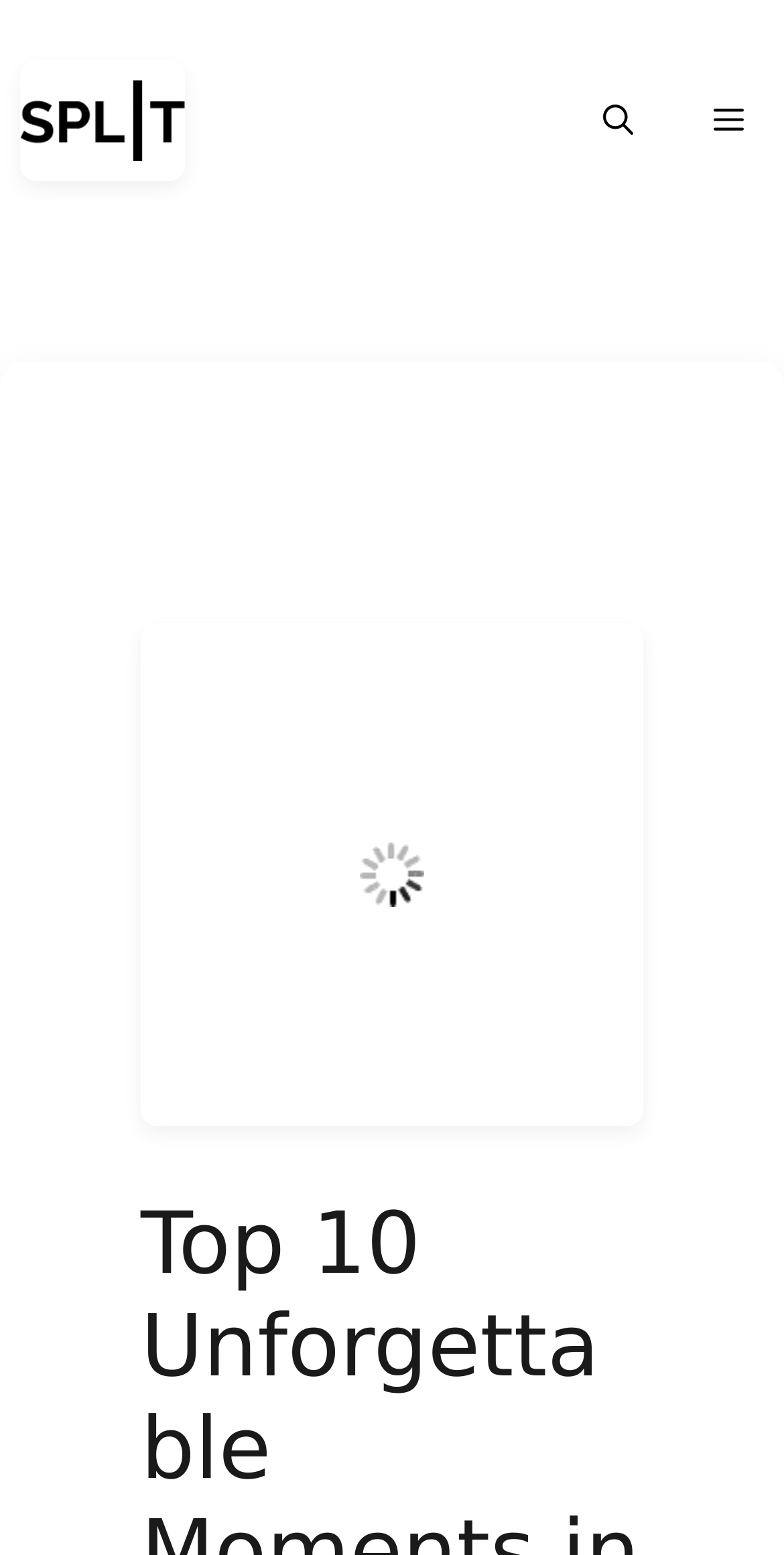Given the element description, predict the bounding box coordinates in the format (top-left x, top-left y, bottom-right x, bottom-right y). Make sure all values are between 0 and 1. Here is the element description: Menu

[0.859, 0.039, 1.0, 0.116]